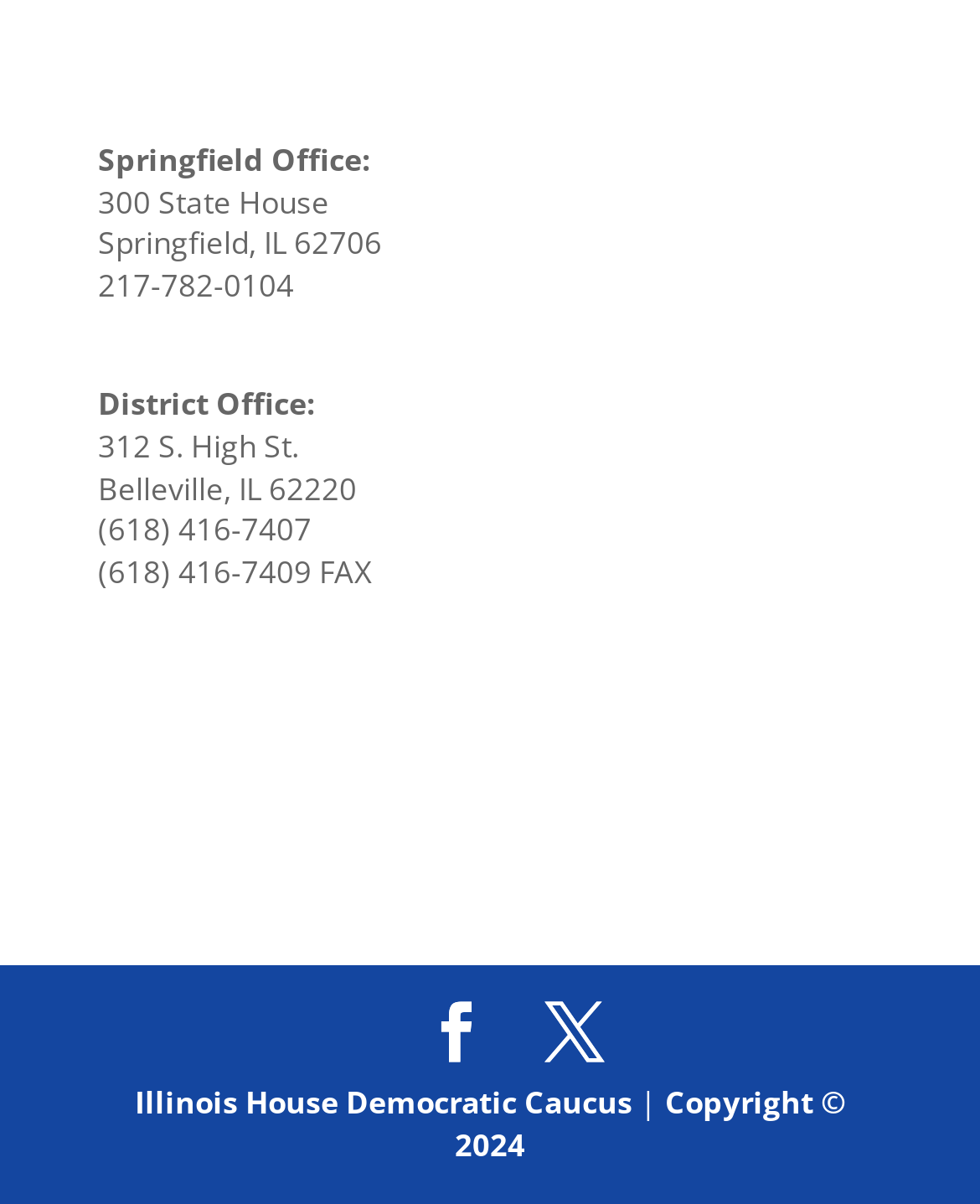What is the fax number of the District Office?
Look at the image and answer the question with a single word or phrase.

(618) 416-7409